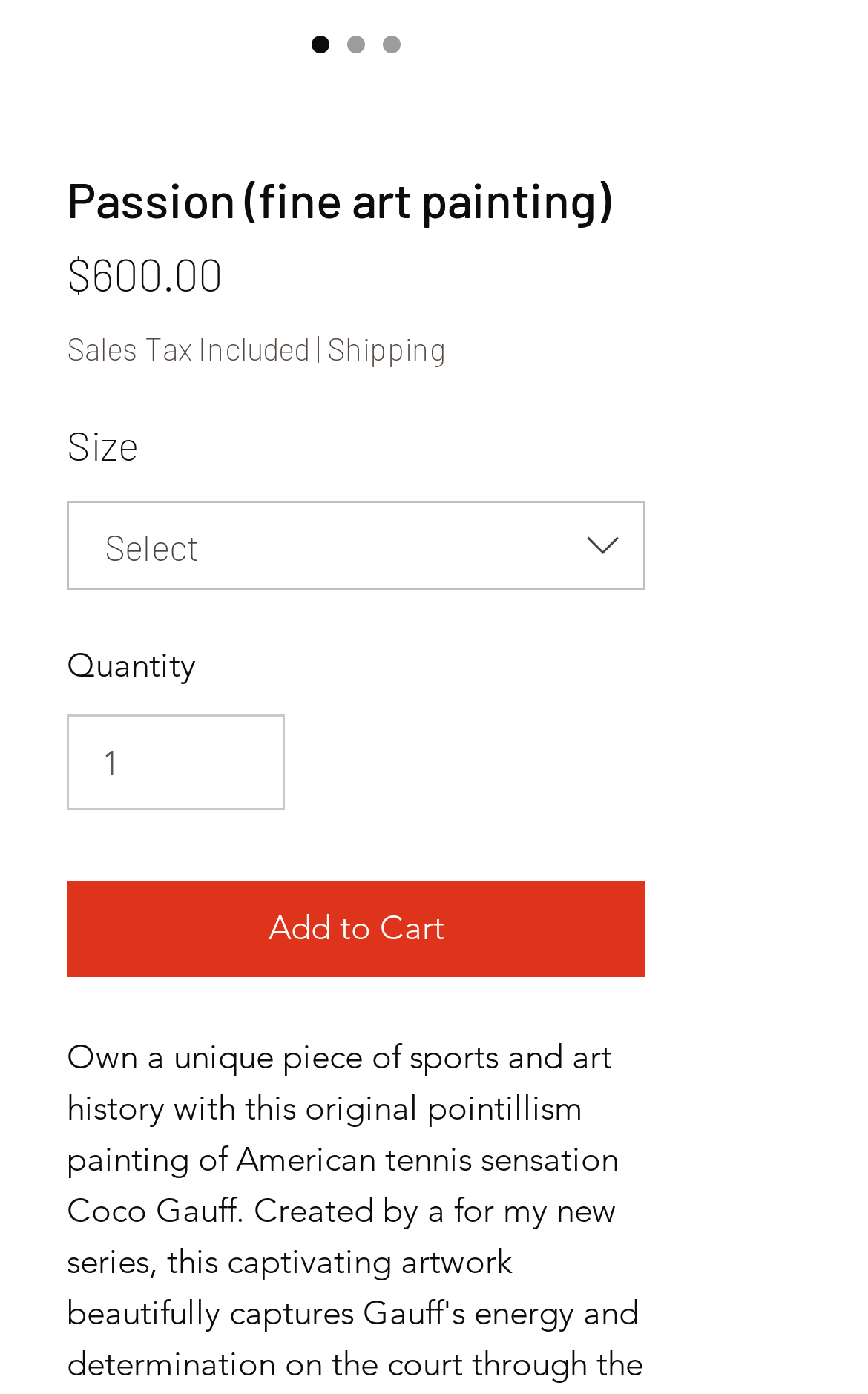Find the UI element described as: "input value="1" aria-label="Quantity" value="1"" and predict its bounding box coordinates. Ensure the coordinates are four float numbers between 0 and 1, [left, top, right, bottom].

[0.077, 0.512, 0.328, 0.582]